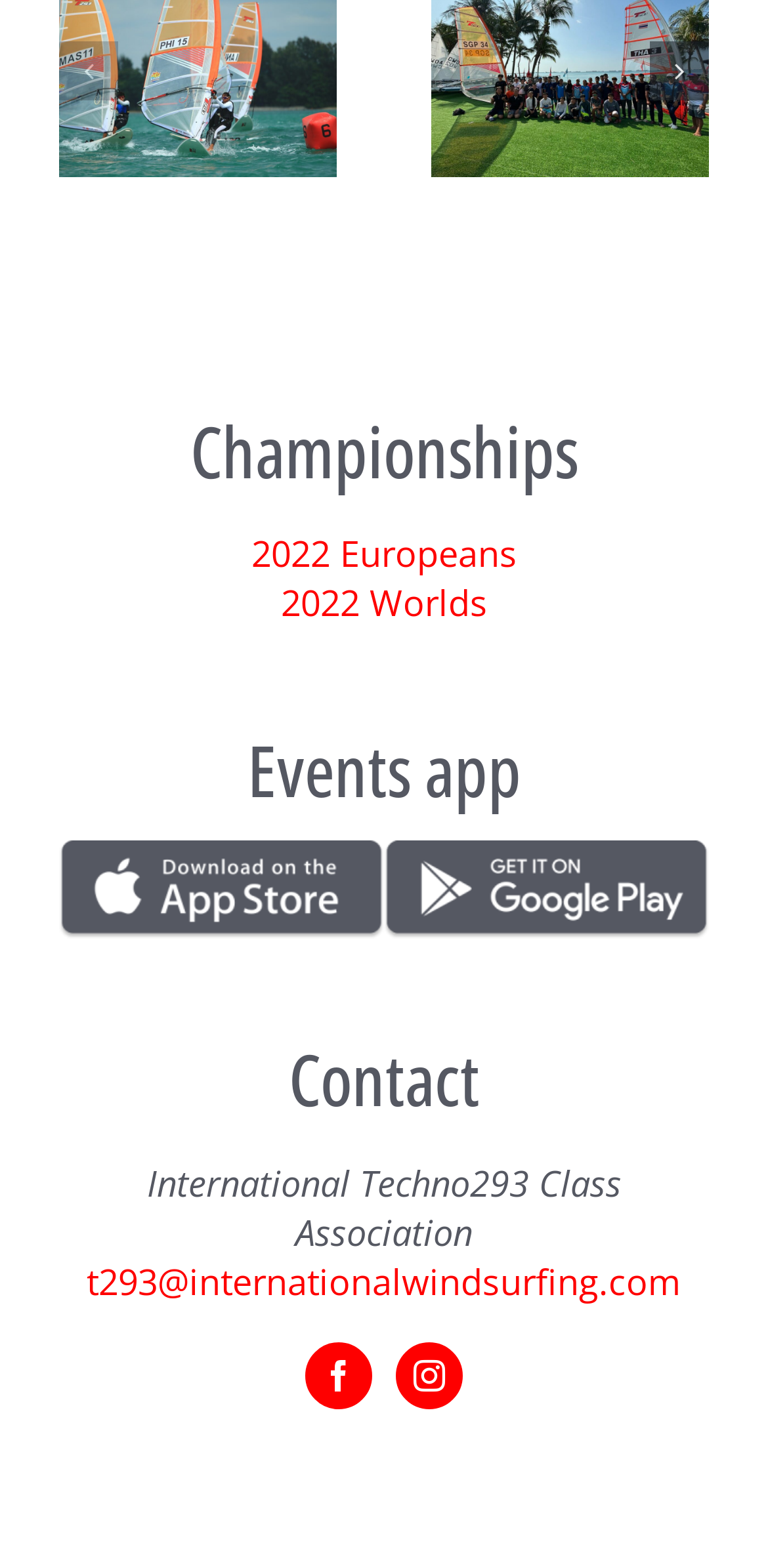Please identify the bounding box coordinates of the clickable region that I should interact with to perform the following instruction: "Download IWA App on Apple Store". The coordinates should be expressed as four float numbers between 0 and 1, i.e., [left, top, right, bottom].

[0.077, 0.536, 0.5, 0.566]